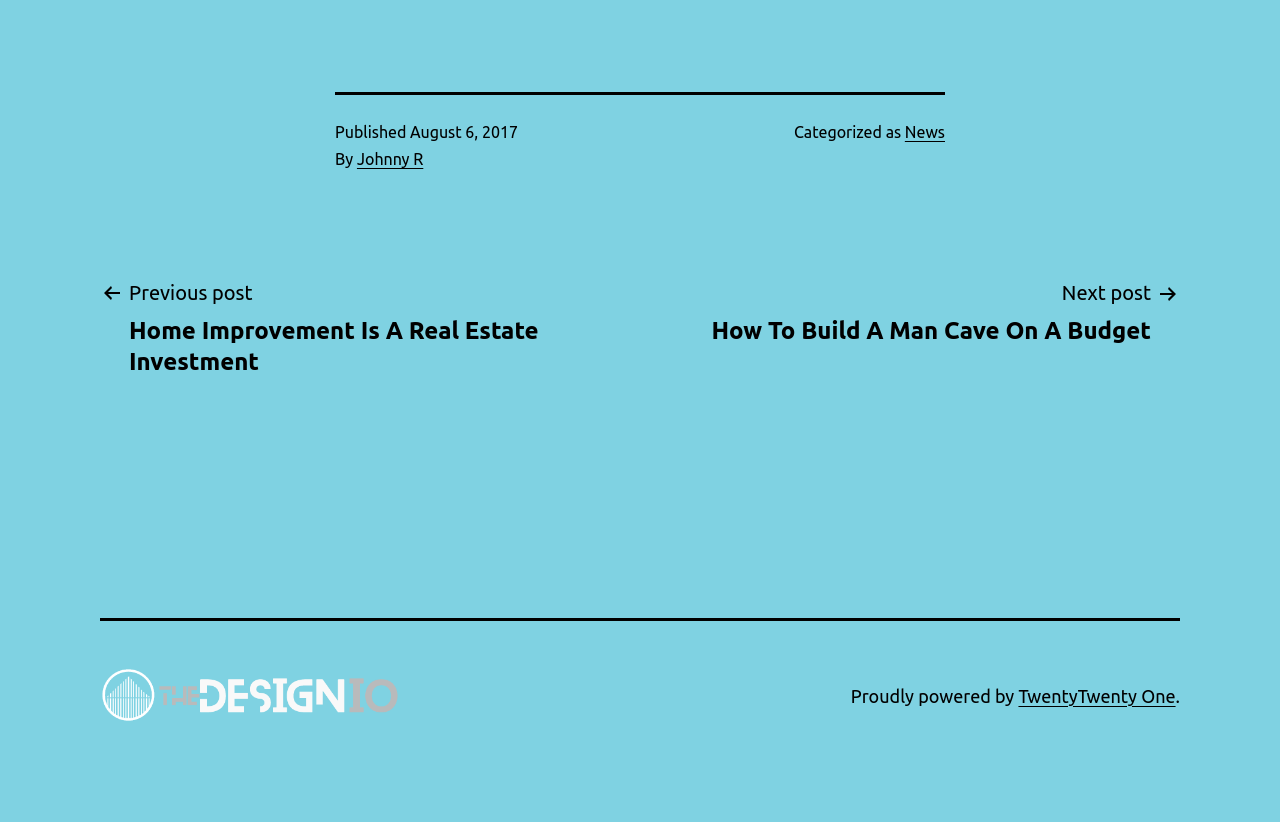Identify the bounding box coordinates for the UI element described as follows: "TwentyTwenty One". Ensure the coordinates are four float numbers between 0 and 1, formatted as [left, top, right, bottom].

[0.796, 0.834, 0.918, 0.858]